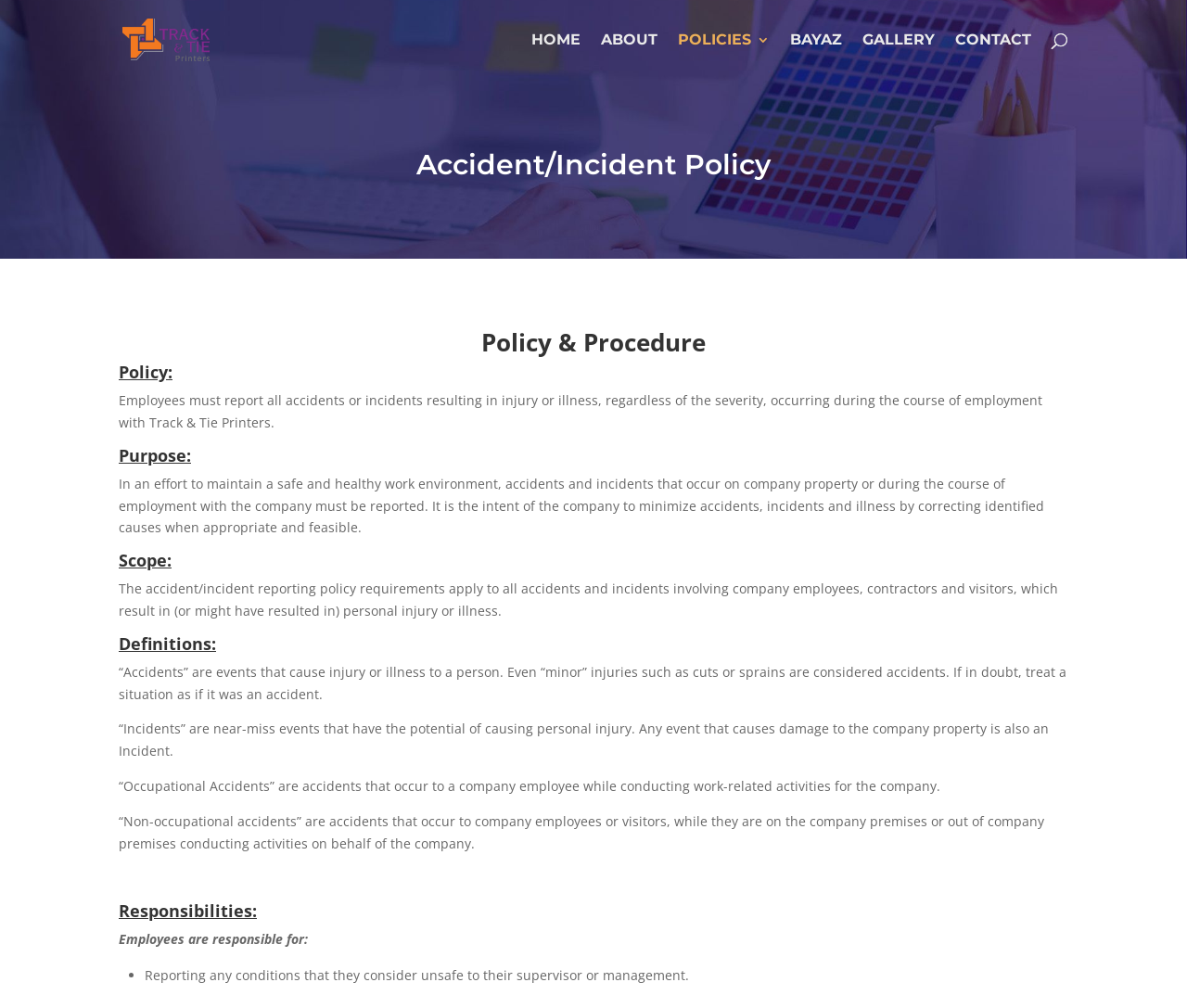What is the purpose of the Accident/Incident Policy?
Look at the image and answer the question with a single word or phrase.

To maintain a safe and healthy work environment